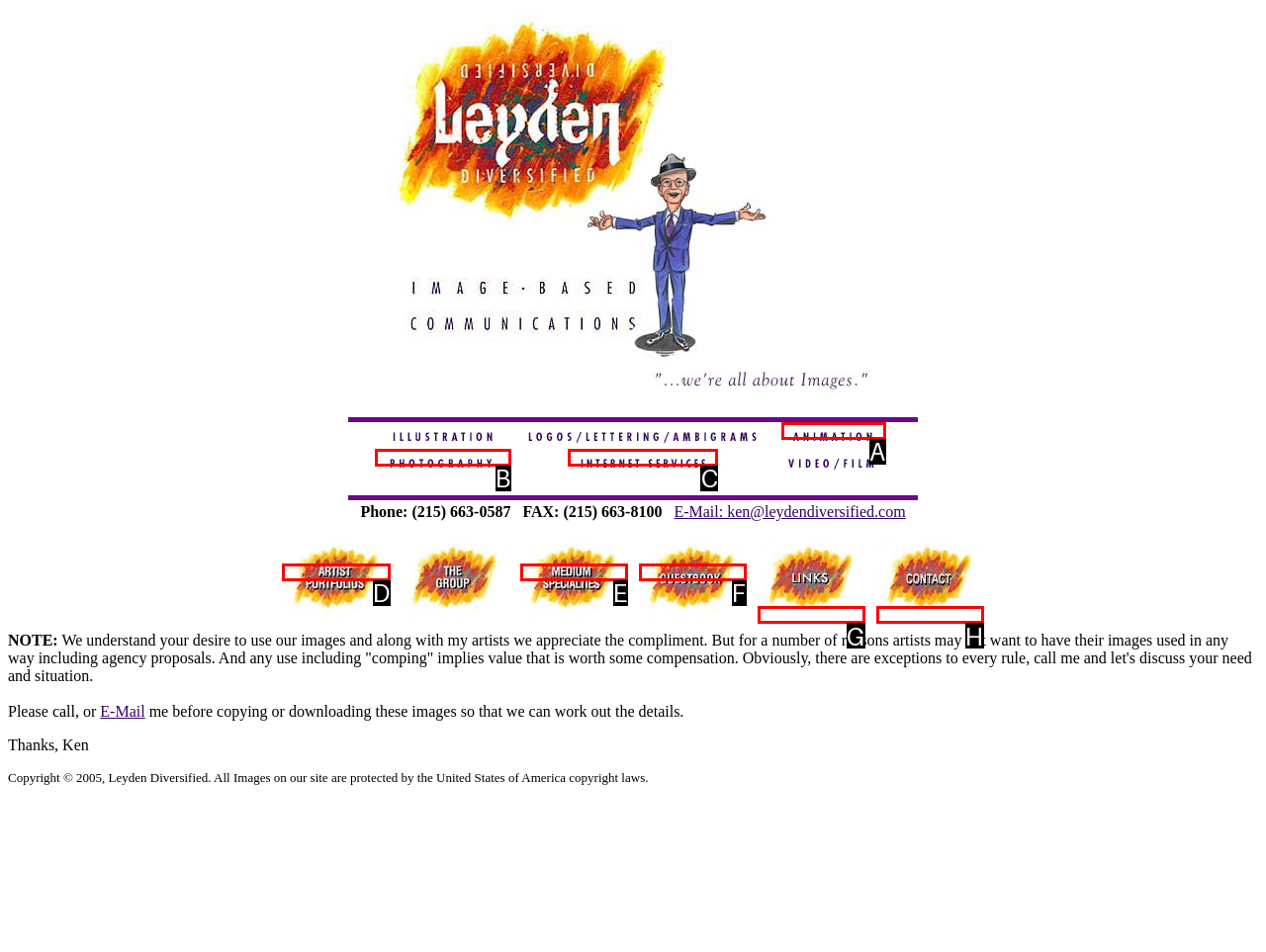Which HTML element should be clicked to complete the following task: View the 'Artist Portfolios'?
Answer with the letter corresponding to the correct choice.

D